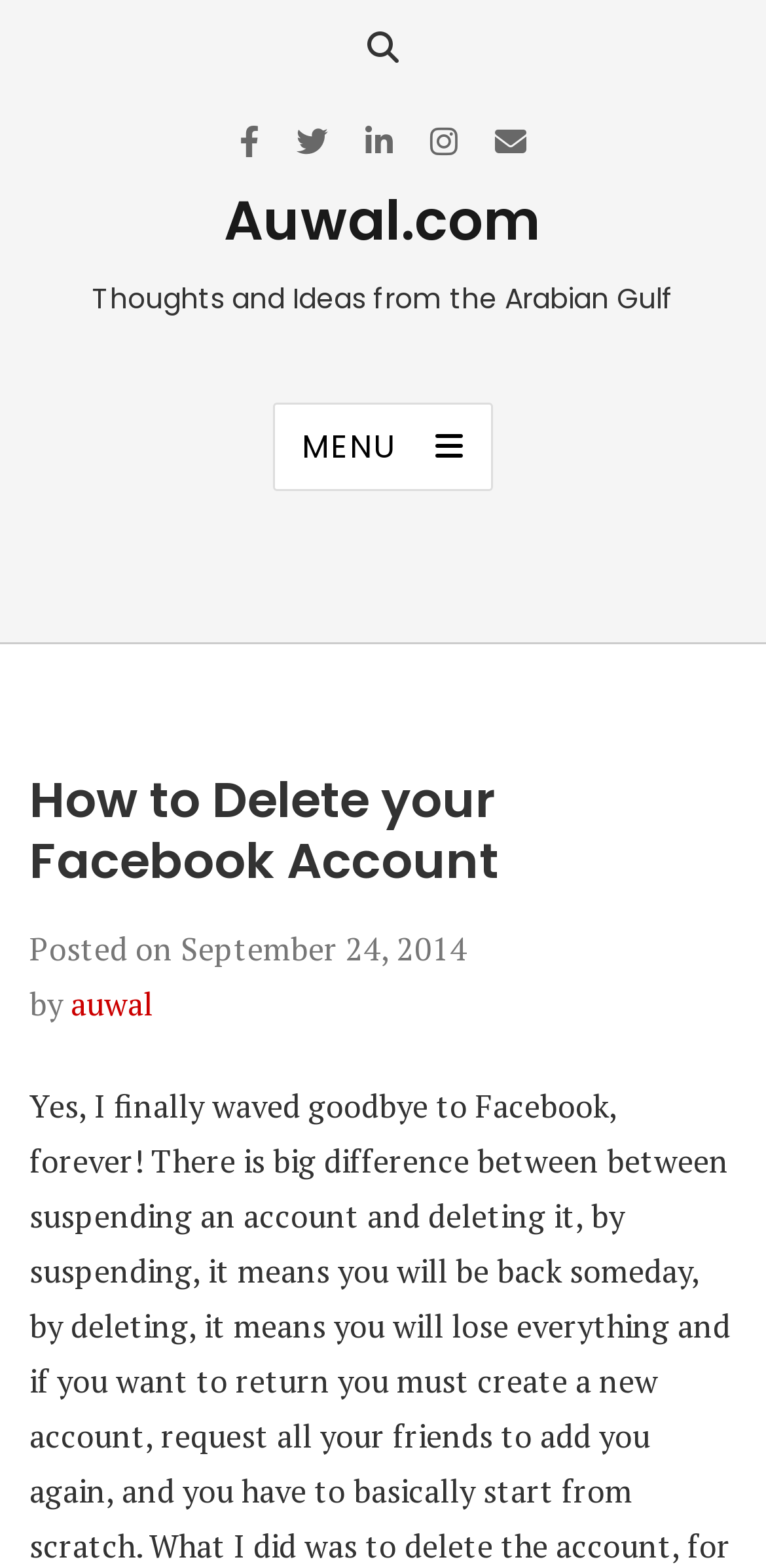What is the website's tagline?
Give a one-word or short-phrase answer derived from the screenshot.

Thoughts and Ideas from the Arabian Gulf